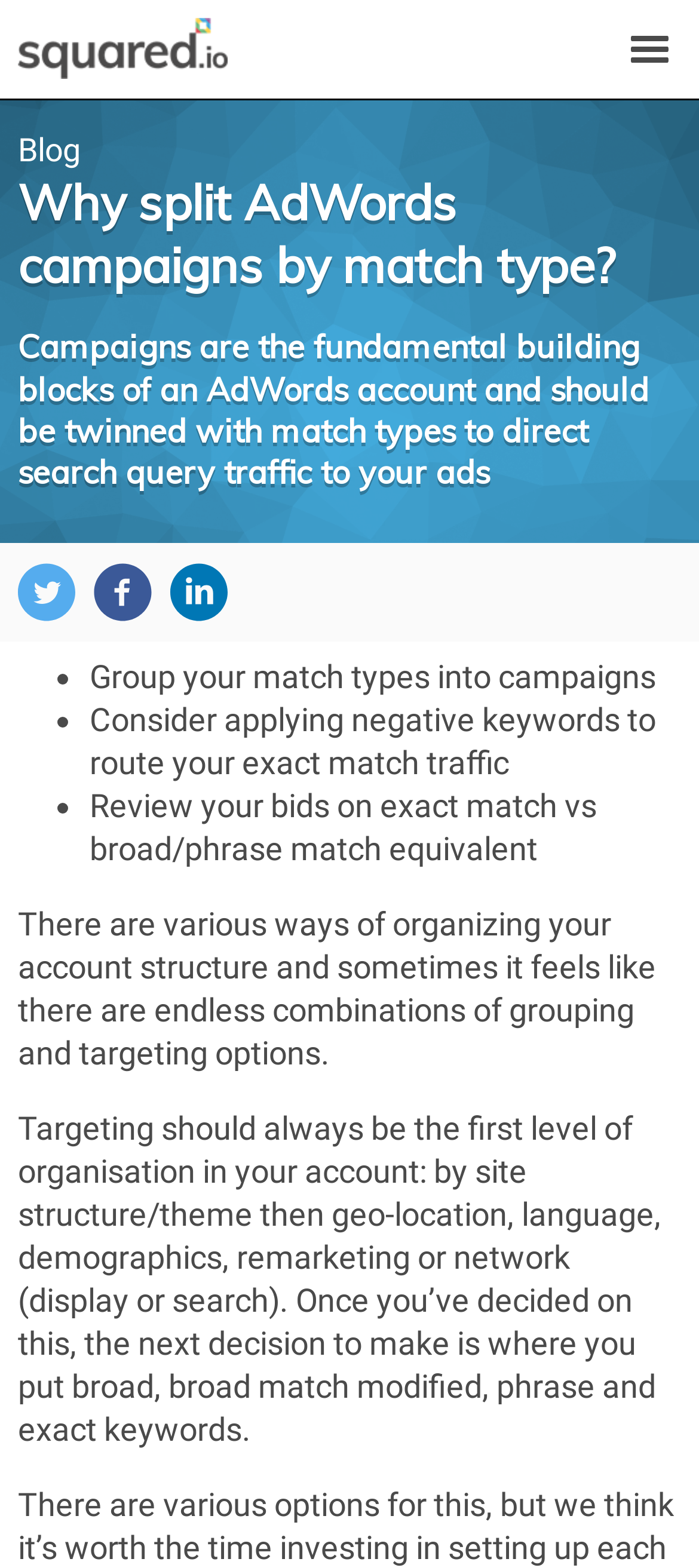What are the social media platforms available?
Please give a detailed and elaborate answer to the question based on the image.

The social media platforms are located at the top right corner of the webpage, and they are represented by their respective logos, which are Twitter, Facebook, and LinkedIn.